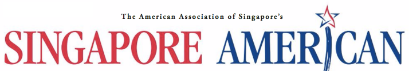Give a detailed account of the contents of the image.

The image features the logo of "Singapore American," which represents the American Association of Singapore. The logo prominently displays the words "SINGAPORE" in bold red letters, with "AMERICAN" in navy blue beneath it. A star, colored in red, white, and blue, adds a patriotic touch to the design, symbolizing the connection to American identity. This logo serves as an emblem of community and cultural exchange for Americans living in Singapore, fostering connections and support among members.